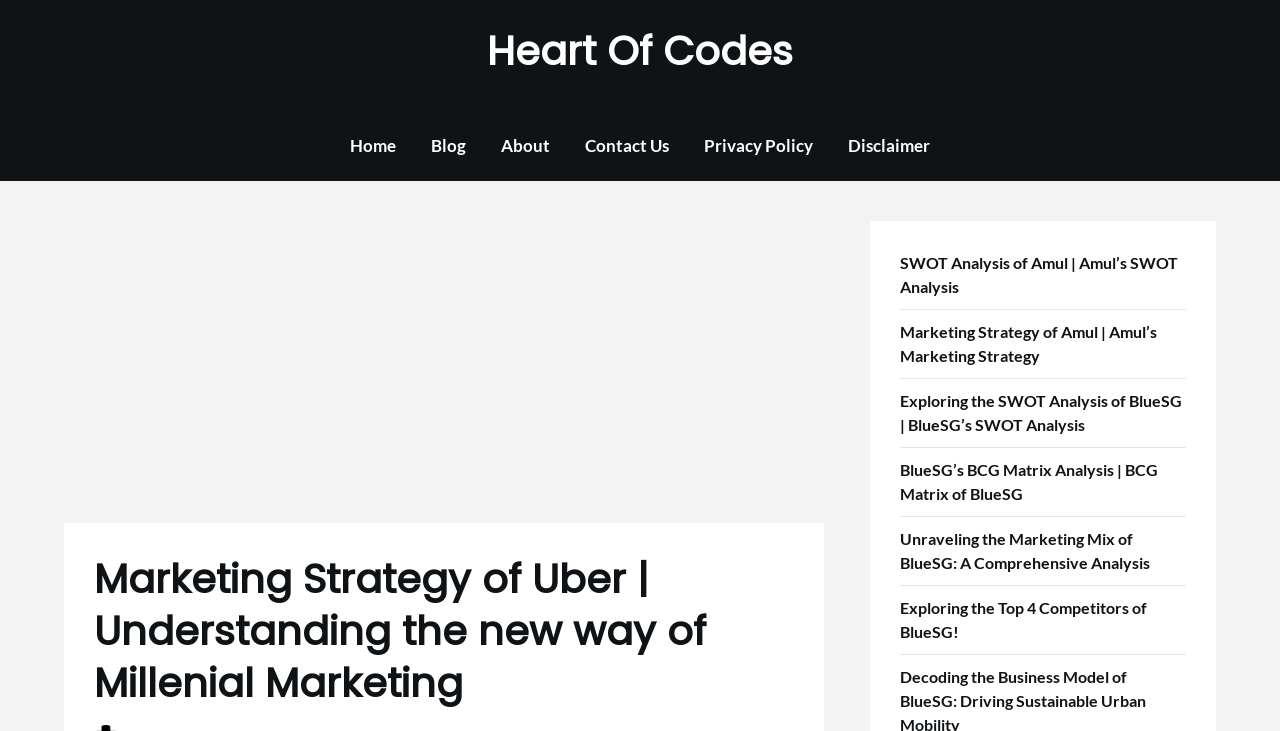Can you find the bounding box coordinates of the area I should click to execute the following instruction: "go to home page"?

[0.261, 0.153, 0.322, 0.248]